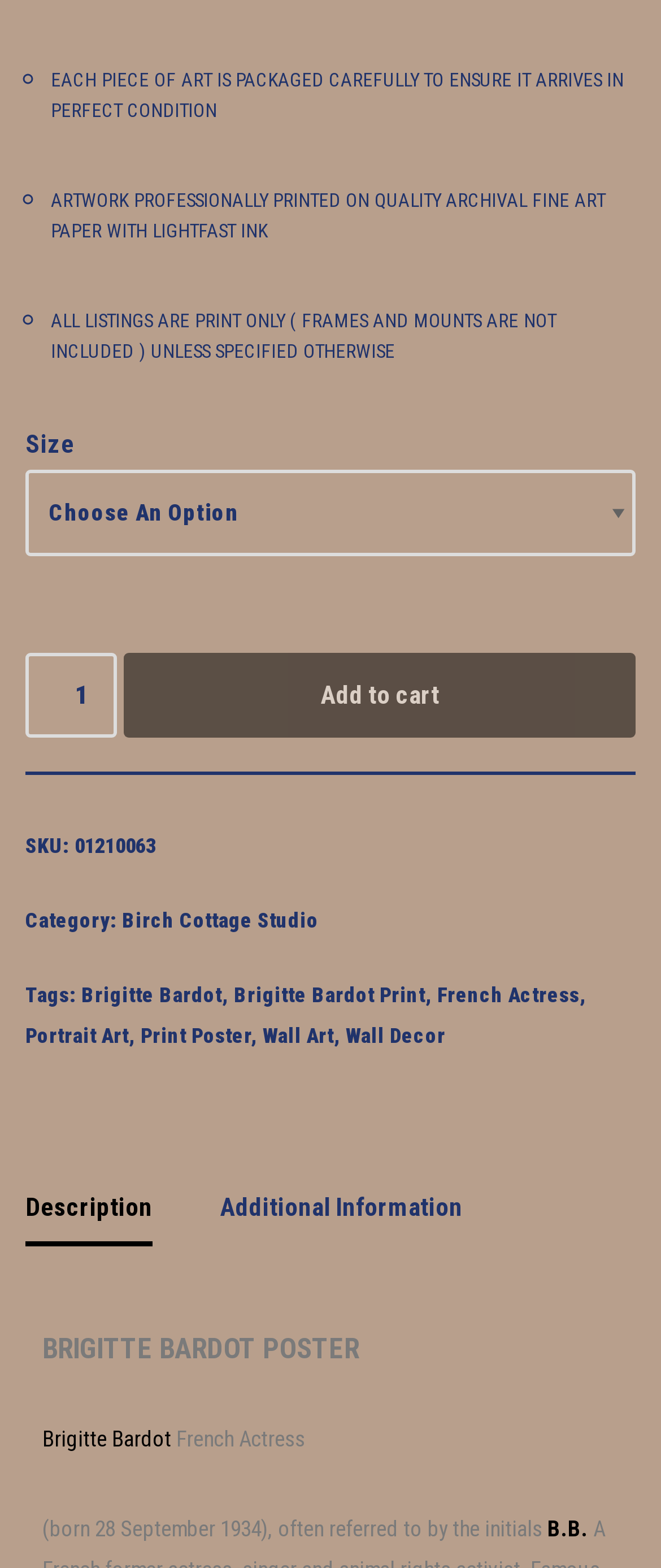Based on the element description, predict the bounding box coordinates (top-left x, top-left y, bottom-right x, bottom-right y) for the UI element in the screenshot: B.B.

[0.821, 0.967, 0.897, 0.983]